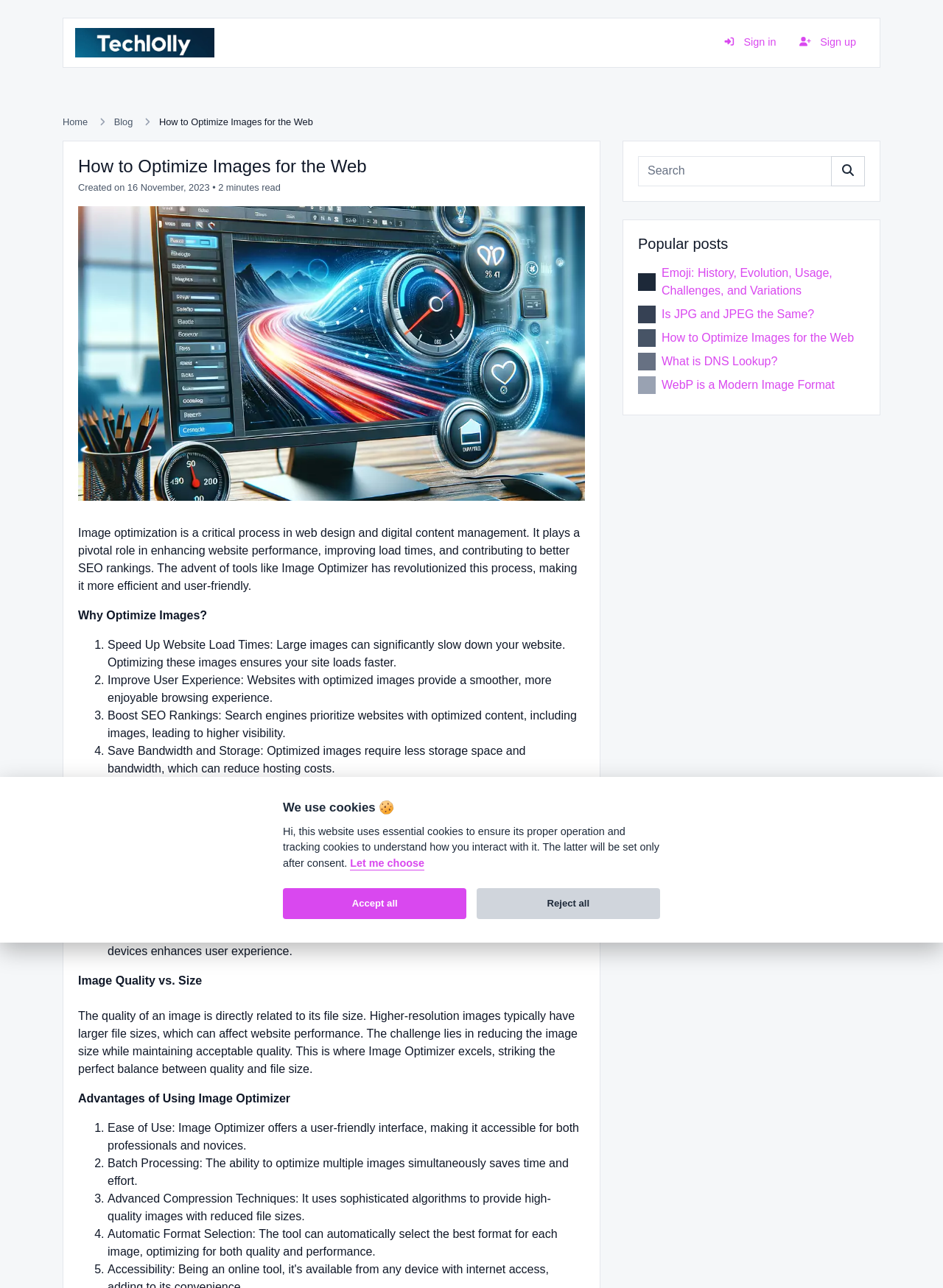Create a detailed narrative describing the layout and content of the webpage.

This webpage is about optimizing images for the web, with a focus on the importance of image optimization and how to achieve it. At the top left corner, there is a website logo, and on the top right corner, there are links to sign in and sign up. Below the logo, there is a navigation breadcrumb with links to the home page and the blog section.

The main content of the webpage is divided into several sections. The first section has a heading "How to Optimize Images for the Web" and a brief introduction to the importance of image optimization. Below the introduction, there is an image, and then a section titled "Why Optimize Images?" with a list of four reasons, including speeding up website load times, improving user experience, boosting SEO rankings, and saving bandwidth and storage.

The next section is titled "Technical Process of Image Optimization" and has a list of four steps, including selecting the right format, compression, resizing images, and optimizing for different devices. Following this section, there is a section titled "Image Quality vs. Size" that discusses the trade-off between image quality and file size.

The webpage then presents the advantages of using Image Optimizer, a tool that can help with image optimization. The advantages include ease of use, batch processing, advanced compression techniques, and automatic format selection. Below this section, there is a search box and a button on the top right corner.

On the bottom left corner, there is a section titled "Popular posts" with links to several articles, including "Emoji: History, Evolution, Usage, Challenges, and Variations", "Is JPG and JPEG the Same?", "How to Optimize Images for the Web", "What is DNS Lookup?", and "WebP is a Modern Image Format".

Finally, there is a dialog box that pops up, informing users that the website uses cookies and asking for their consent. The dialog box has buttons to accept all cookies, reject all cookies, or let the user choose which cookies to accept.